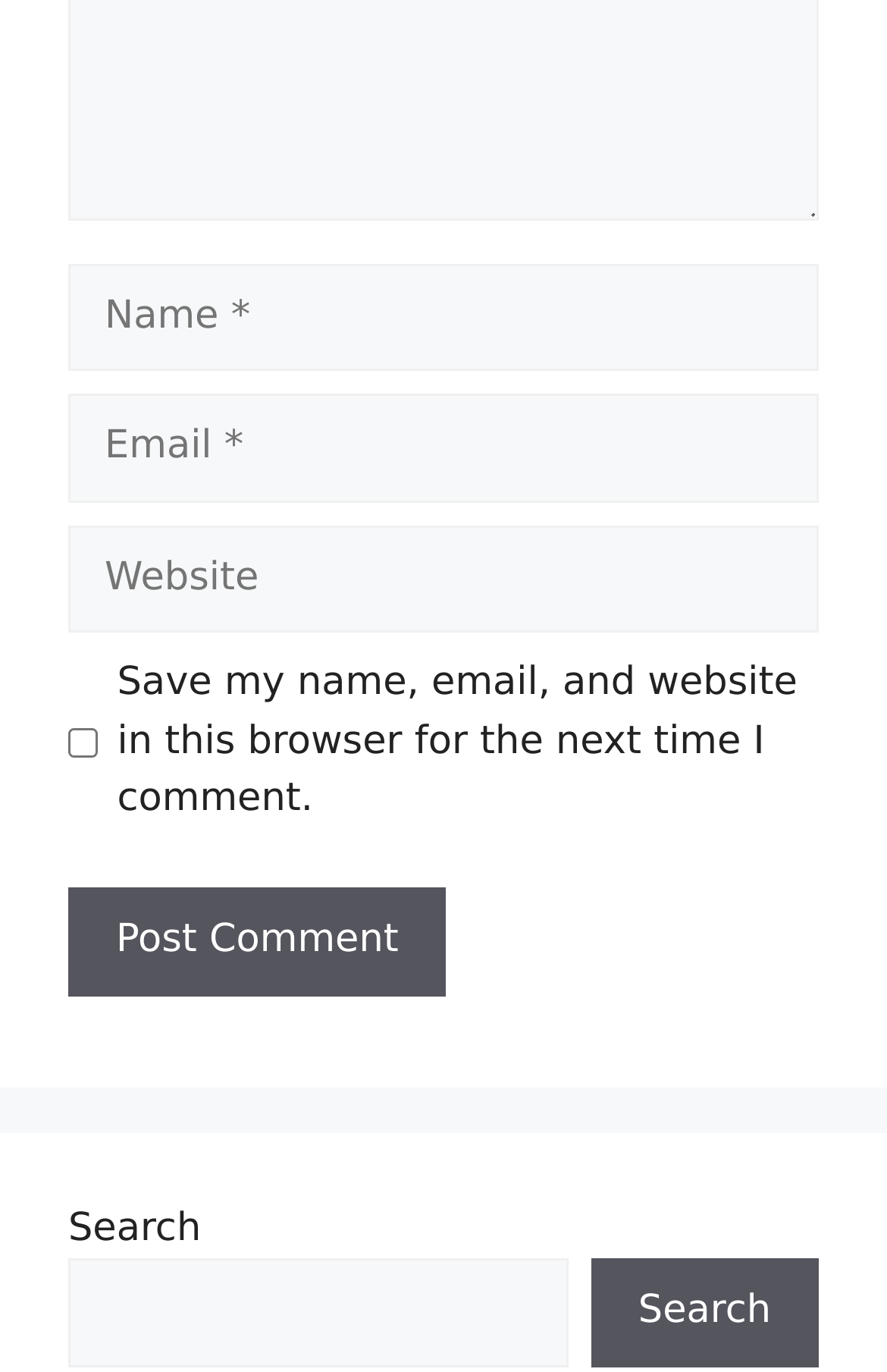What is the label of the first text box?
Based on the image content, provide your answer in one word or a short phrase.

Name